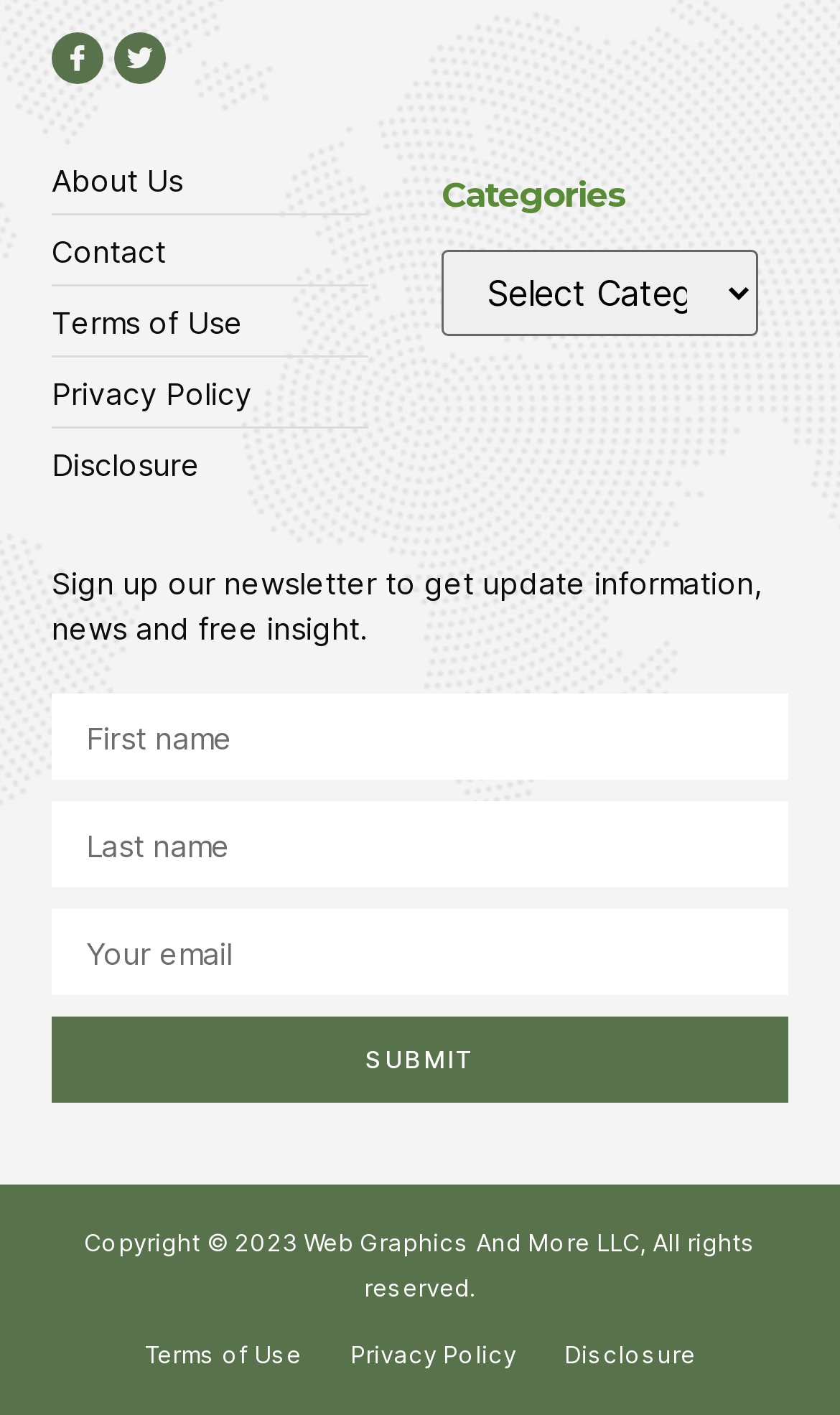What is the copyright information?
Use the information from the image to give a detailed answer to the question.

The webpage has a copyright section at the bottom, stating that the content is copyrighted by Web Graphics And More LLC in 2023.